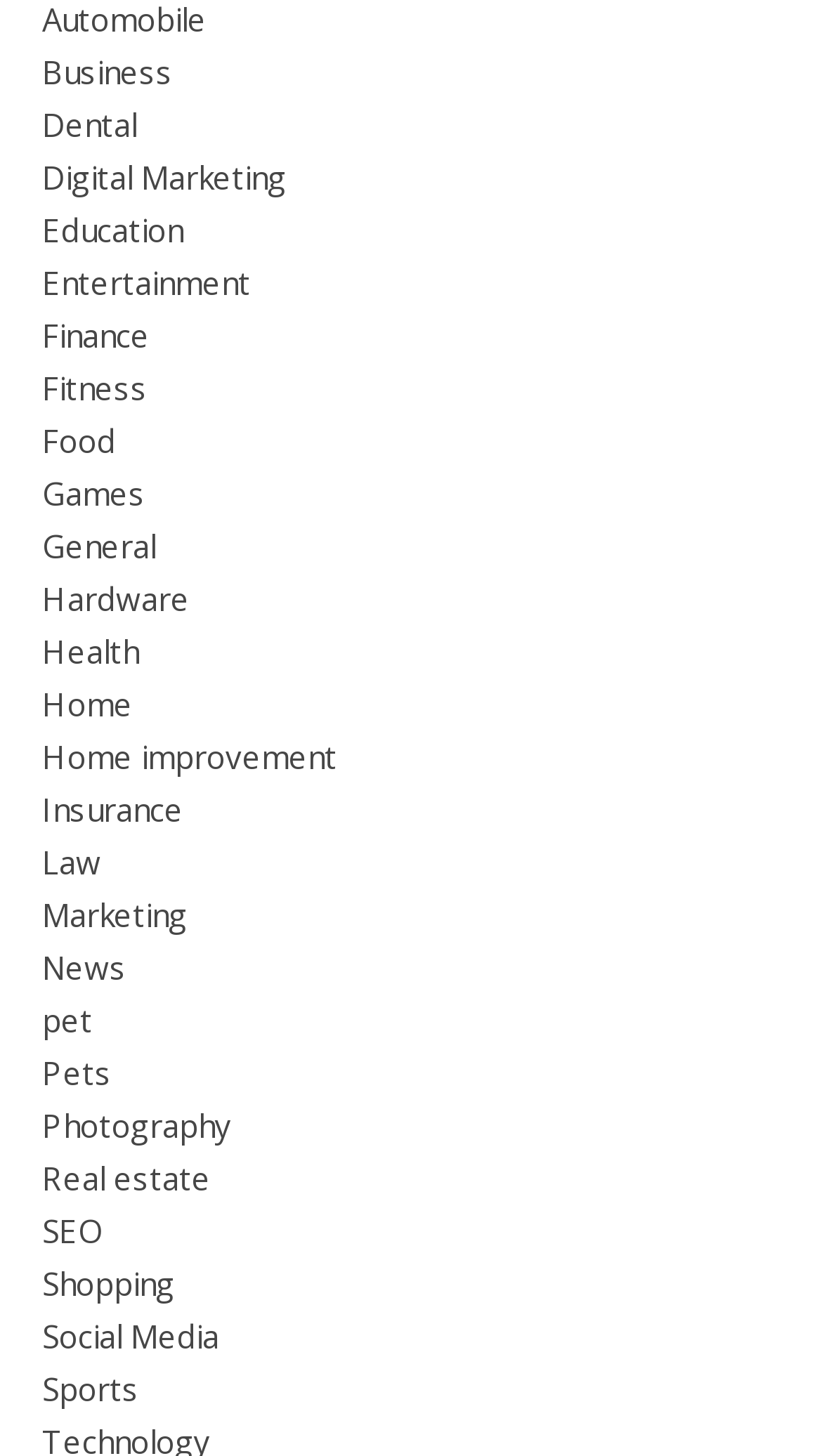Is 'Real estate' a category?
Examine the image and give a concise answer in one word or a short phrase.

Yes